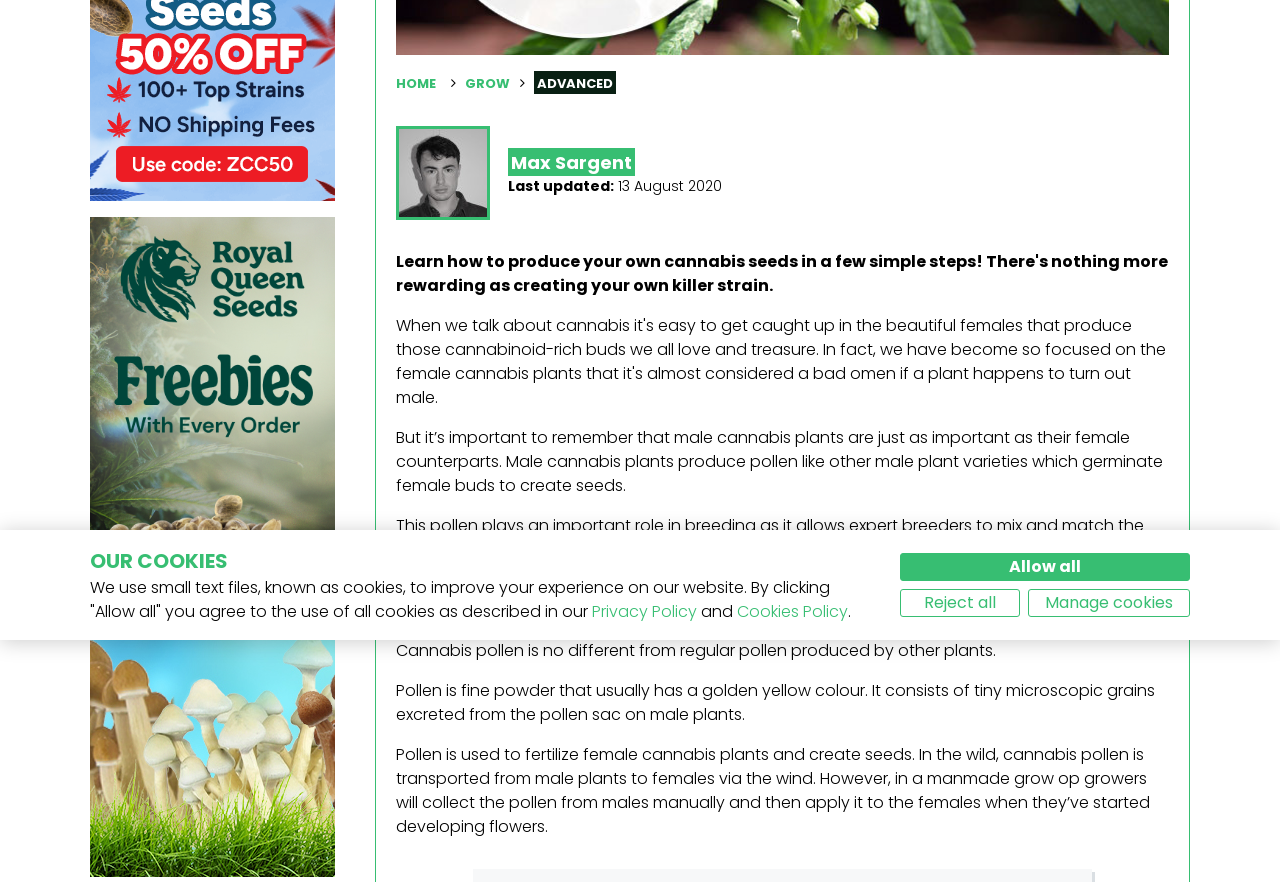Given the element description, predict the bounding box coordinates in the format (top-left x, top-left y, bottom-right x, bottom-right y). Make sure all values are between 0 and 1. Here is the element description: Reject all

[0.703, 0.668, 0.797, 0.7]